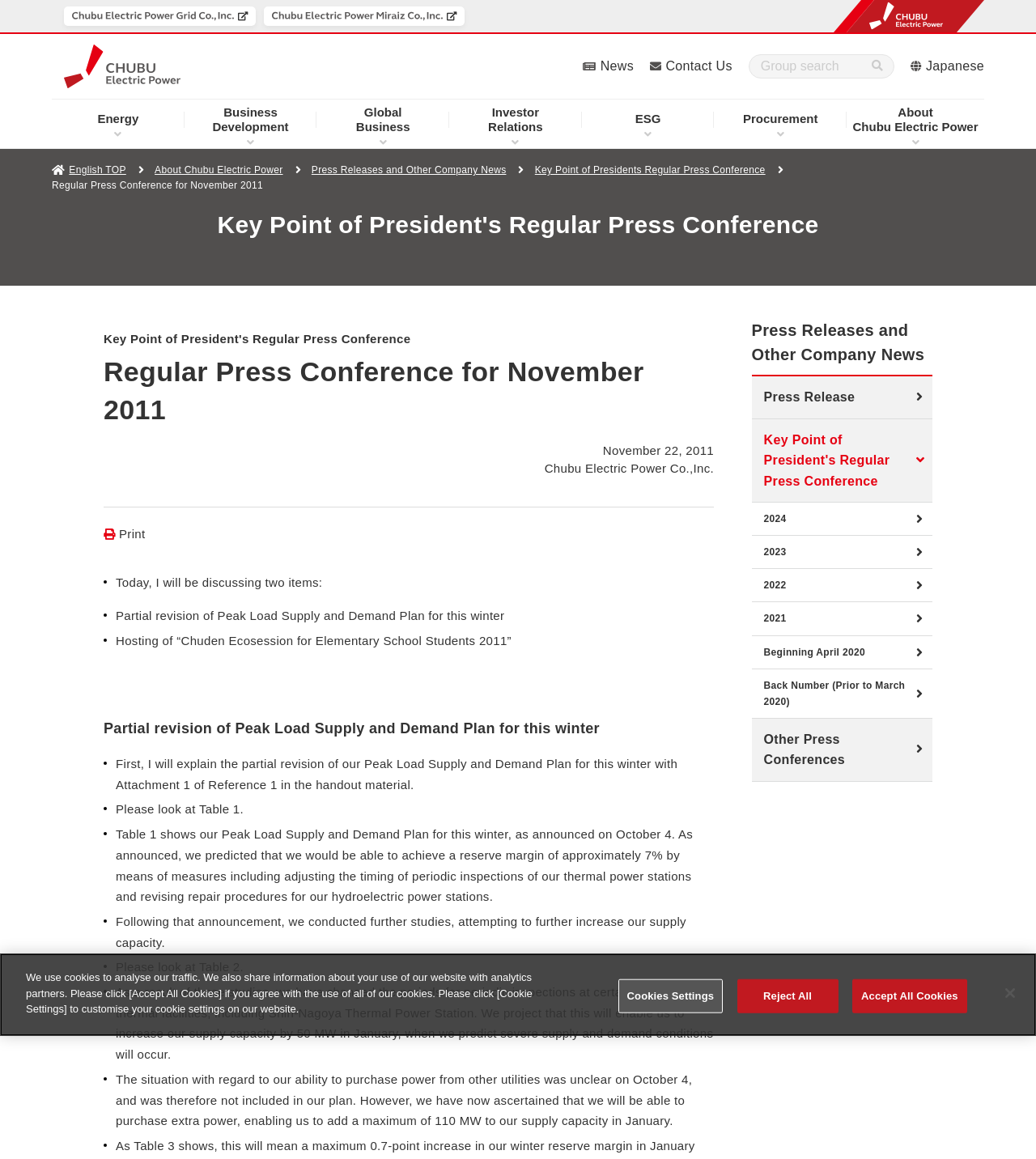Please specify the coordinates of the bounding box for the element that should be clicked to carry out this instruction: "Click the 'Contact Us' link". The coordinates must be four float numbers between 0 and 1, formatted as [left, top, right, bottom].

[0.642, 0.051, 0.707, 0.063]